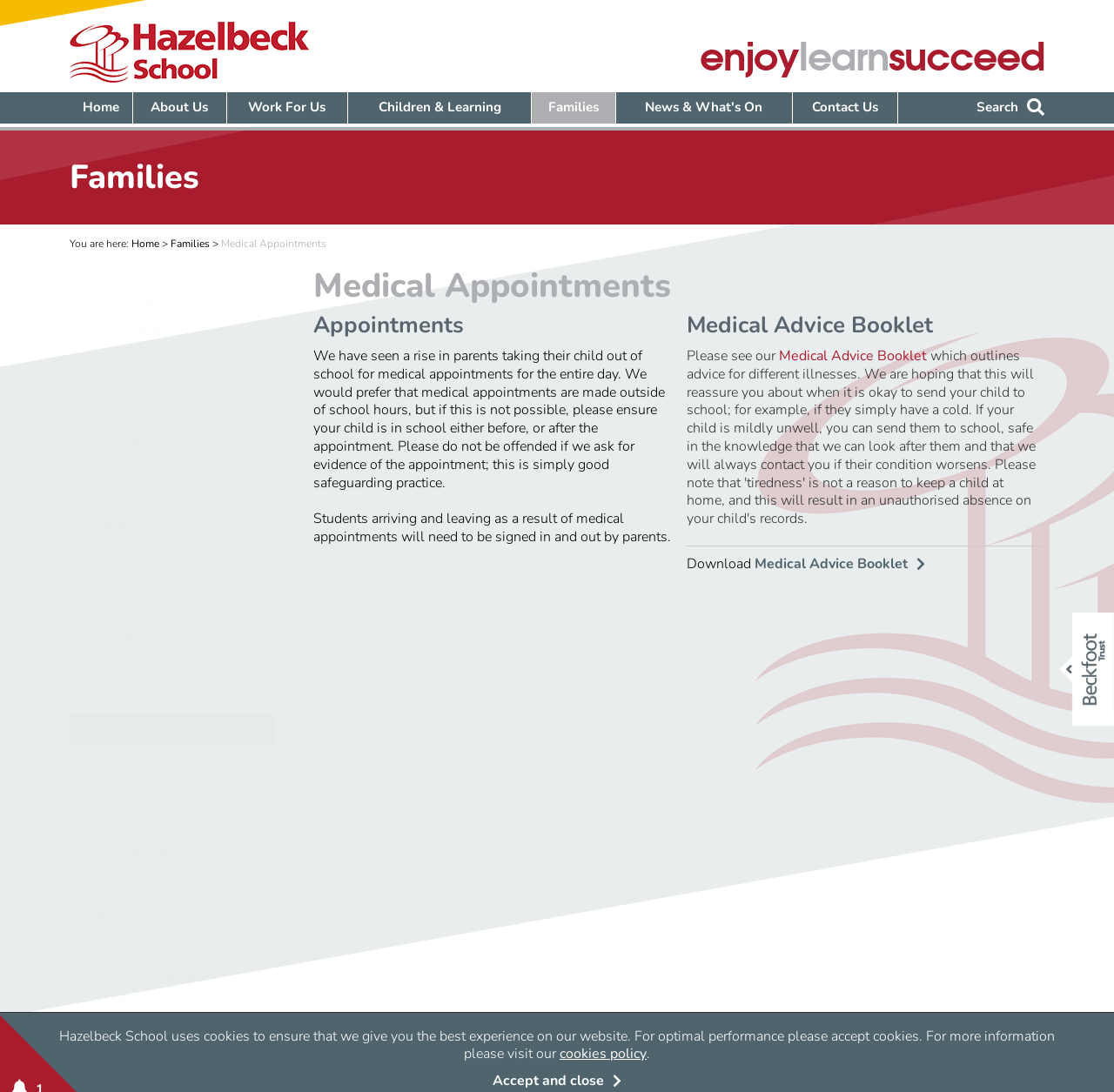Show the bounding box coordinates of the region that should be clicked to follow the instruction: "View Medical Advice Booklet."

[0.699, 0.317, 0.832, 0.335]